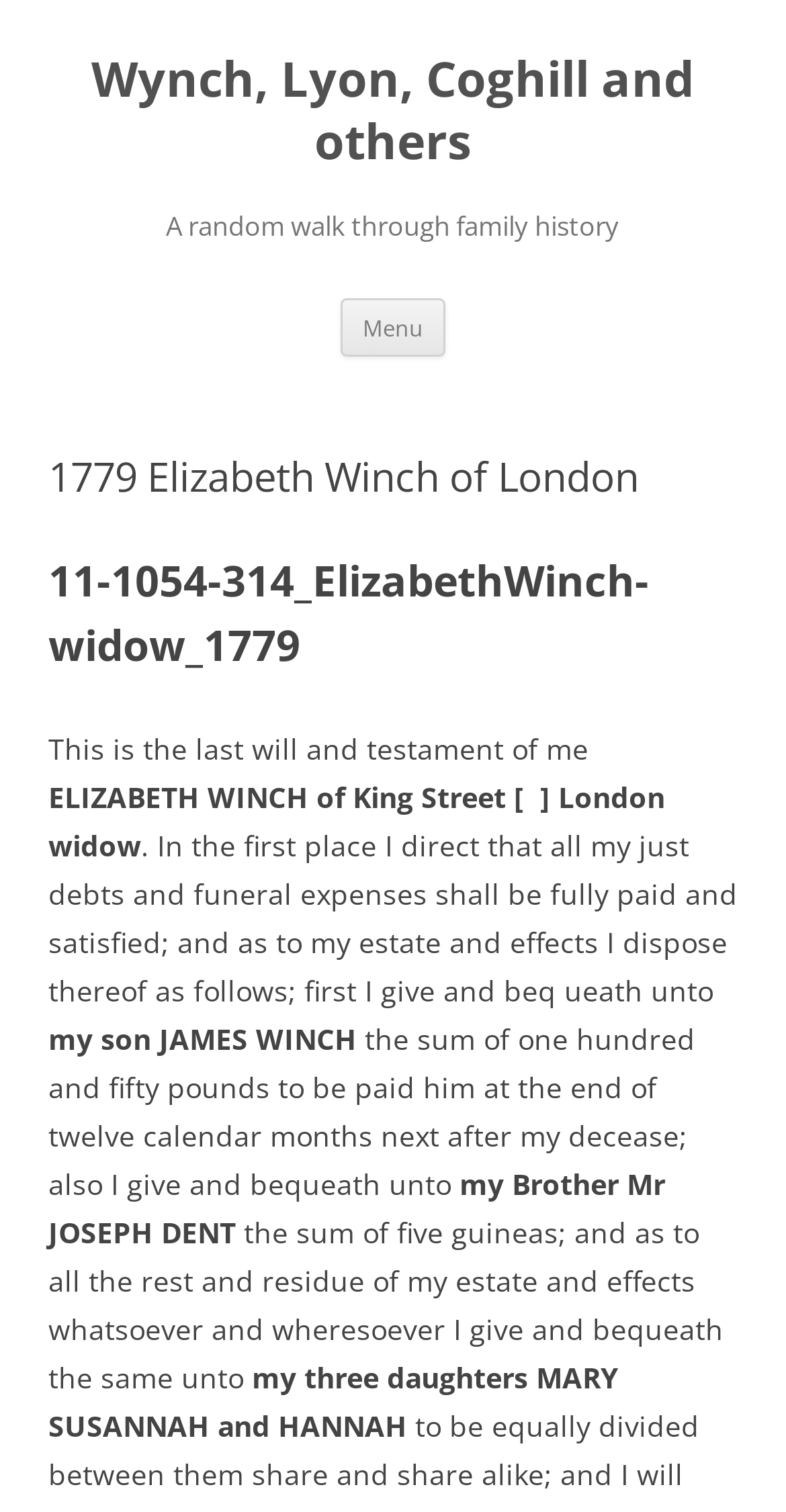Refer to the image and provide an in-depth answer to the question:
What is the purpose of the webpage?

By analyzing the webpage, I found a text 'This is the last will and testament of me' which suggests that the webpage is displaying a will. The webpage also contains details about the distribution of the estate and effects of Elizabeth Winch, further supporting the idea that the purpose of the webpage is to display a will.